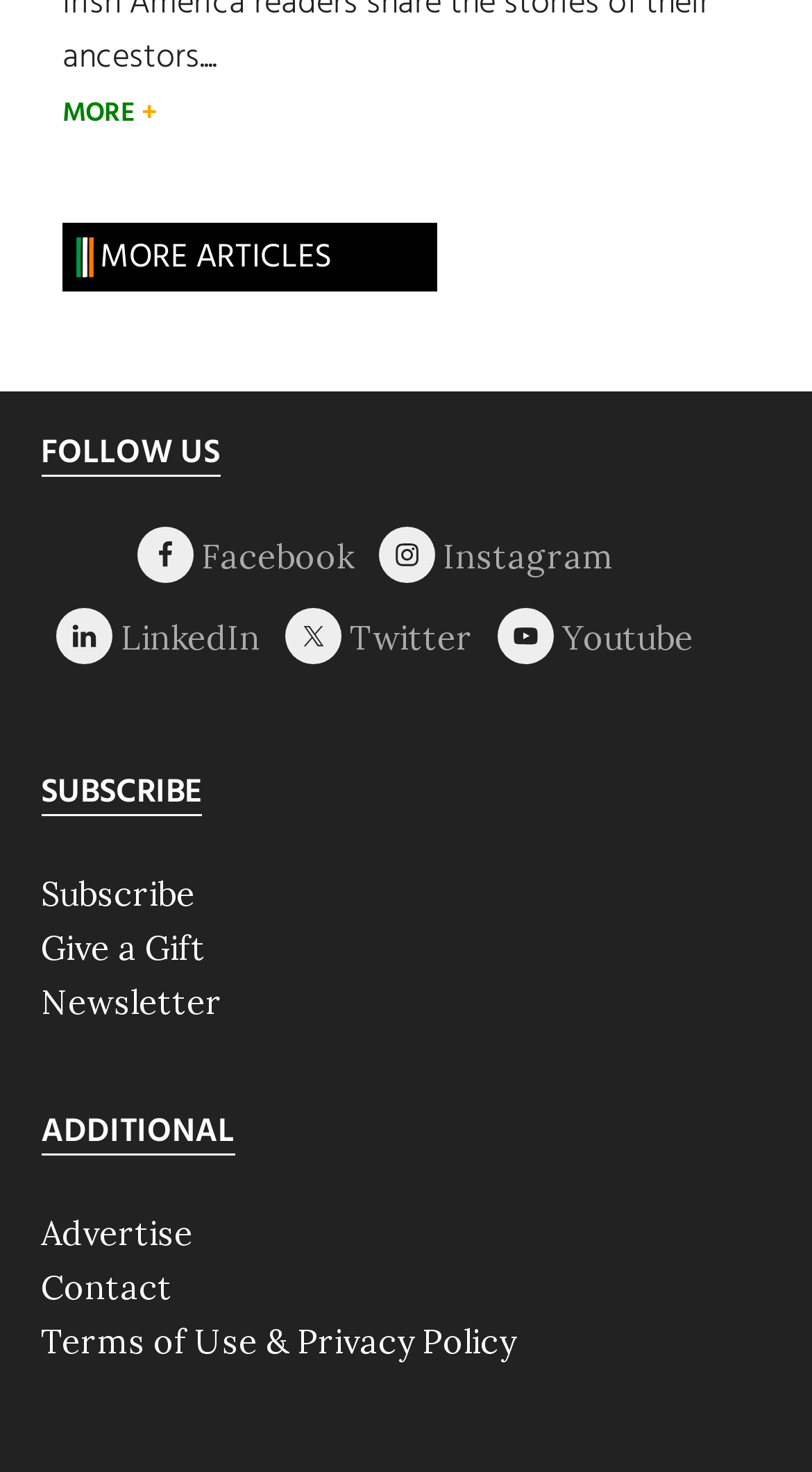Can you show the bounding box coordinates of the region to click on to complete the task described in the instruction: "Follow us on Facebook"?

[0.168, 0.358, 0.237, 0.396]